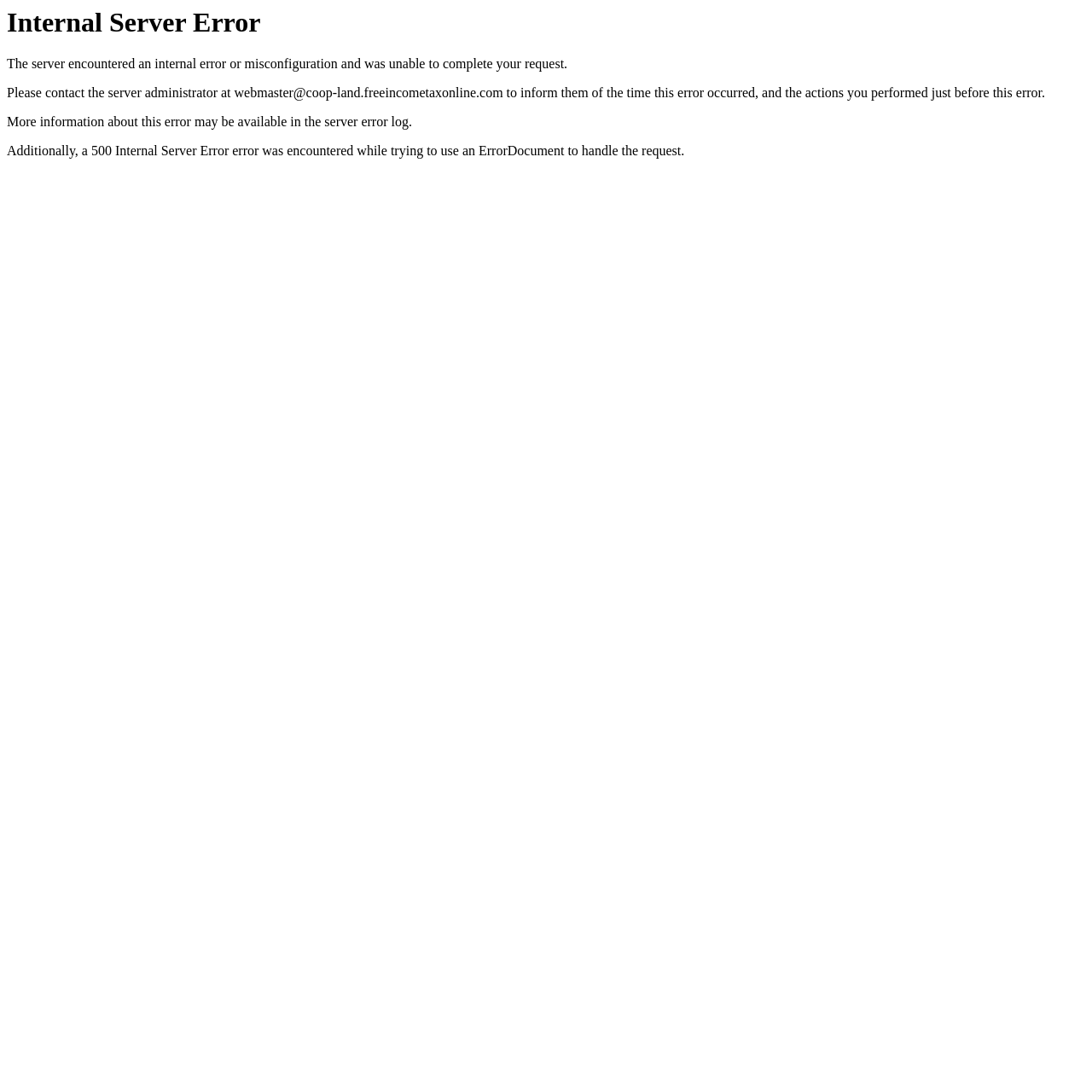Please extract the webpage's main title and generate its text content.

Internal Server Error